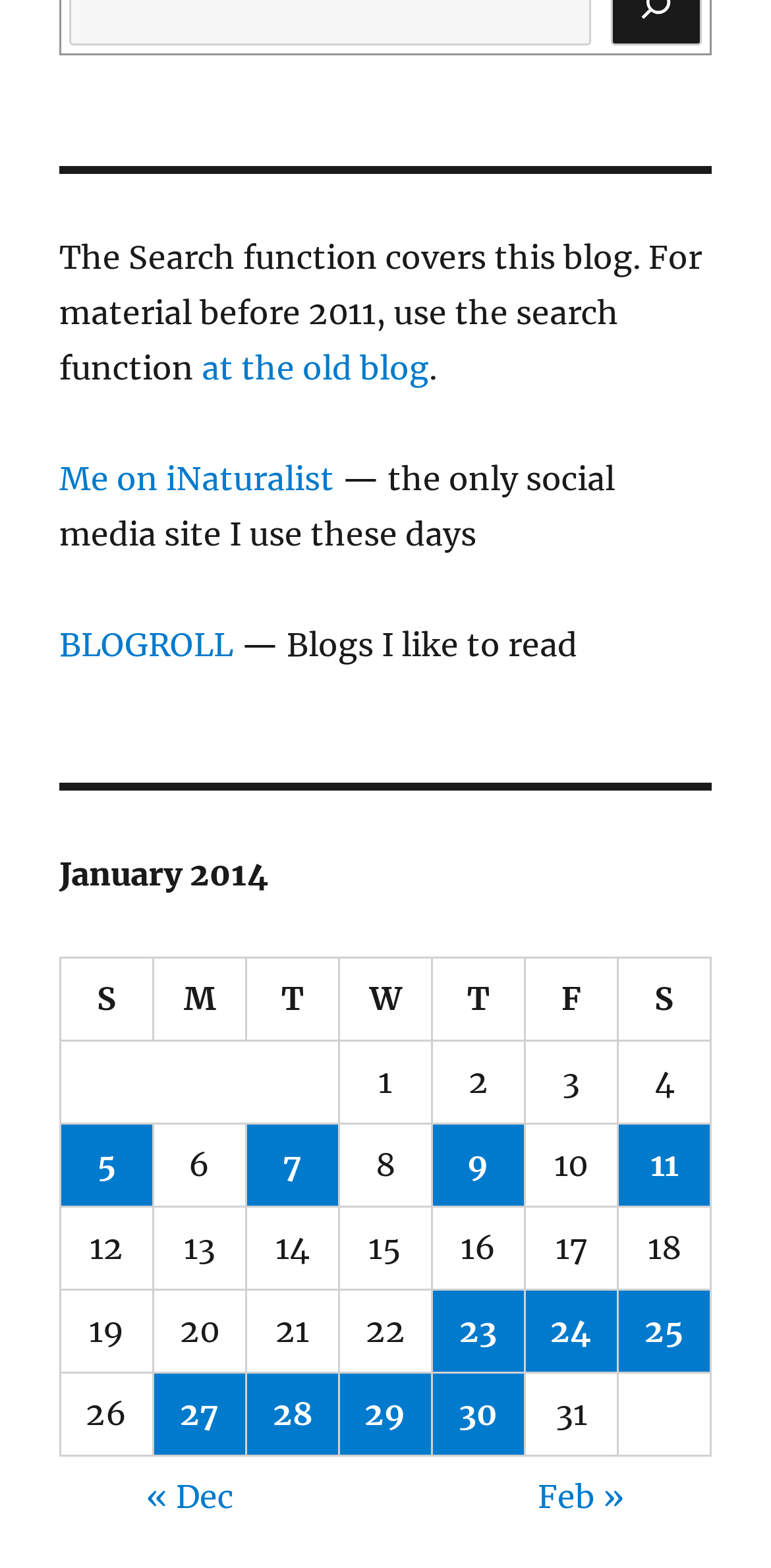Locate the bounding box coordinates of the element that should be clicked to execute the following instruction: "go to the next month".

[0.697, 0.942, 0.81, 0.967]